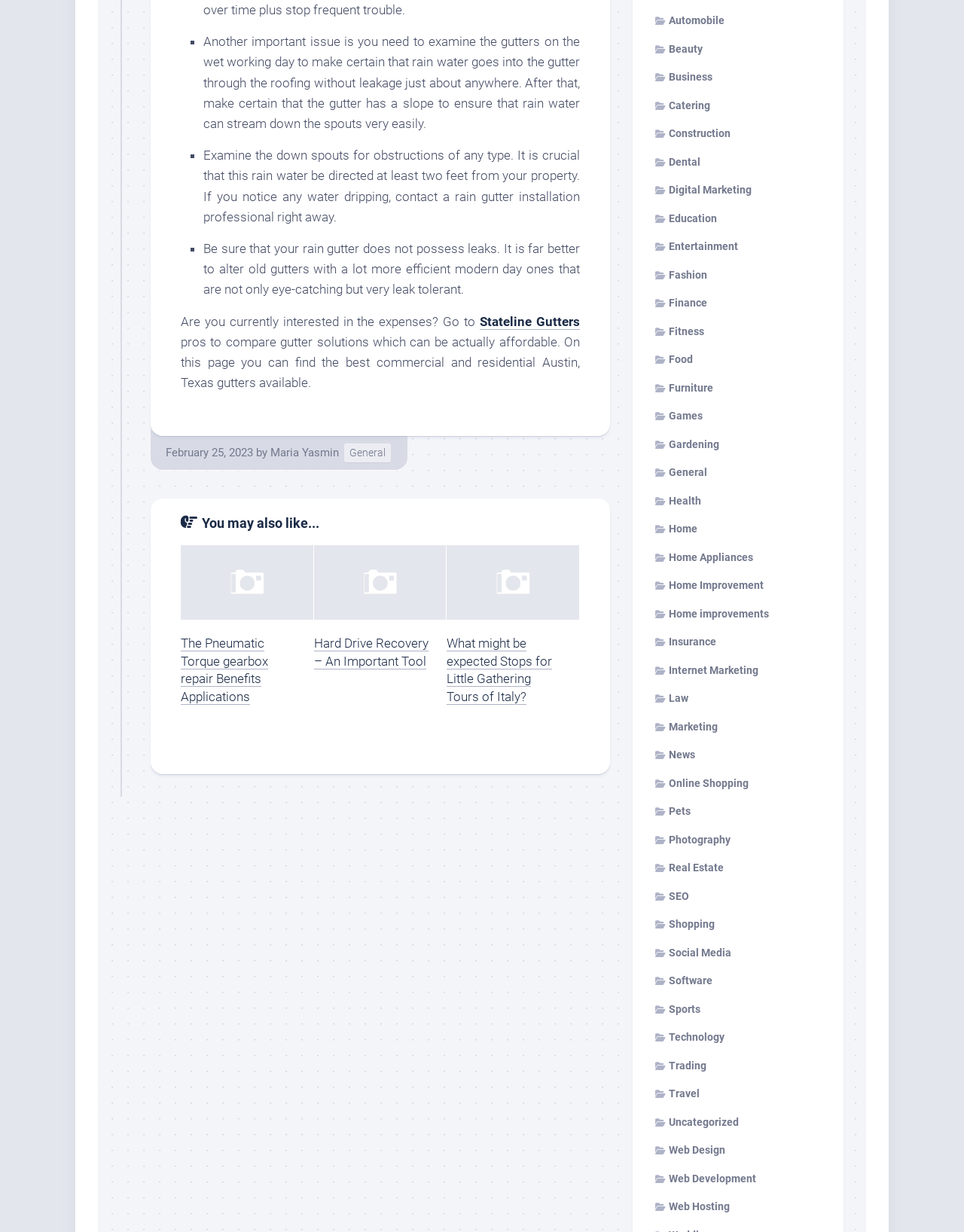Determine the bounding box coordinates of the region I should click to achieve the following instruction: "Explore the topic 'Gardening'". Ensure the bounding box coordinates are four float numbers between 0 and 1, i.e., [left, top, right, bottom].

[0.68, 0.355, 0.746, 0.365]